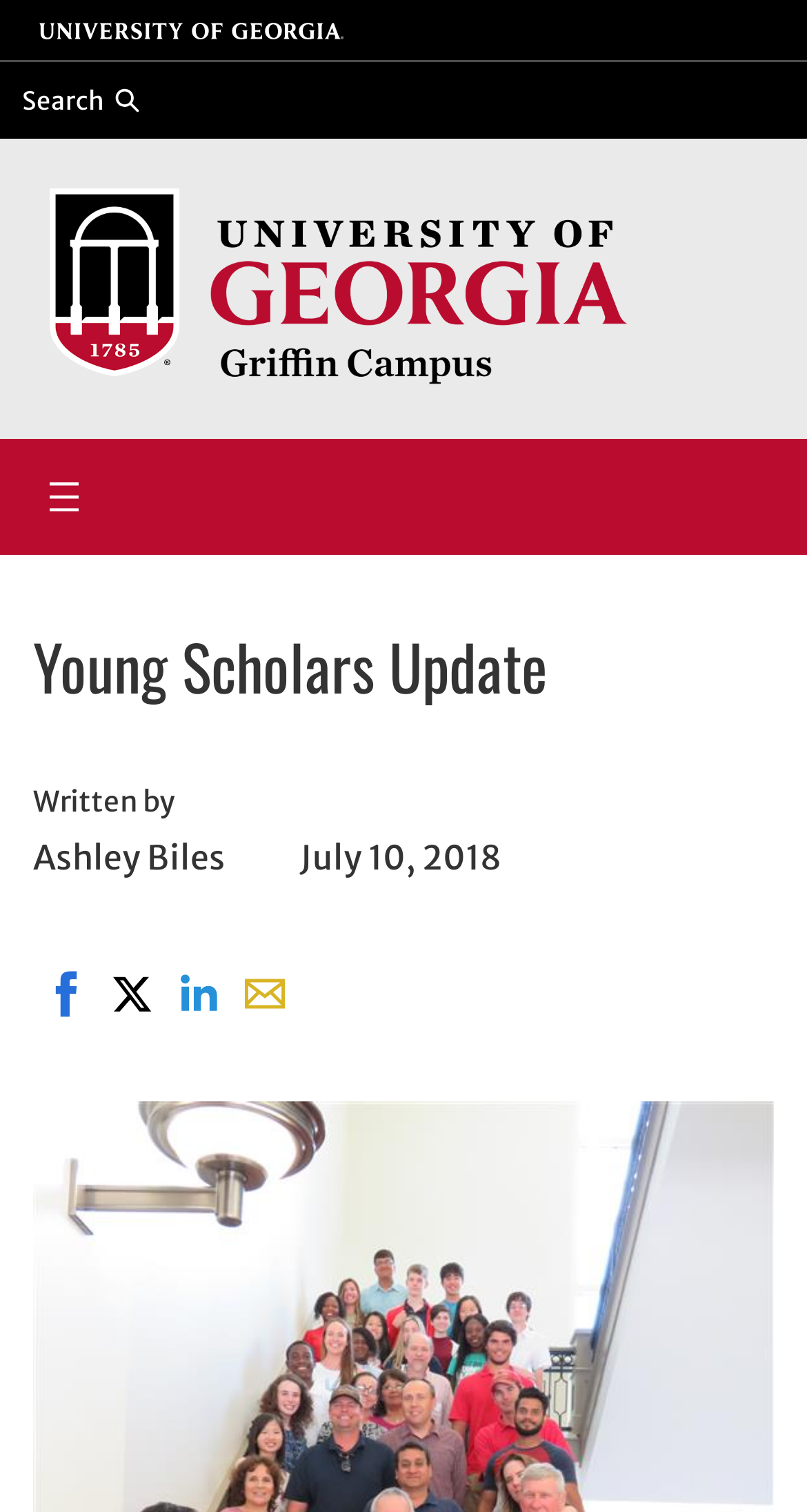Identify the bounding box coordinates of the HTML element based on this description: "aria-label="Open menu"".

[0.049, 0.312, 0.111, 0.345]